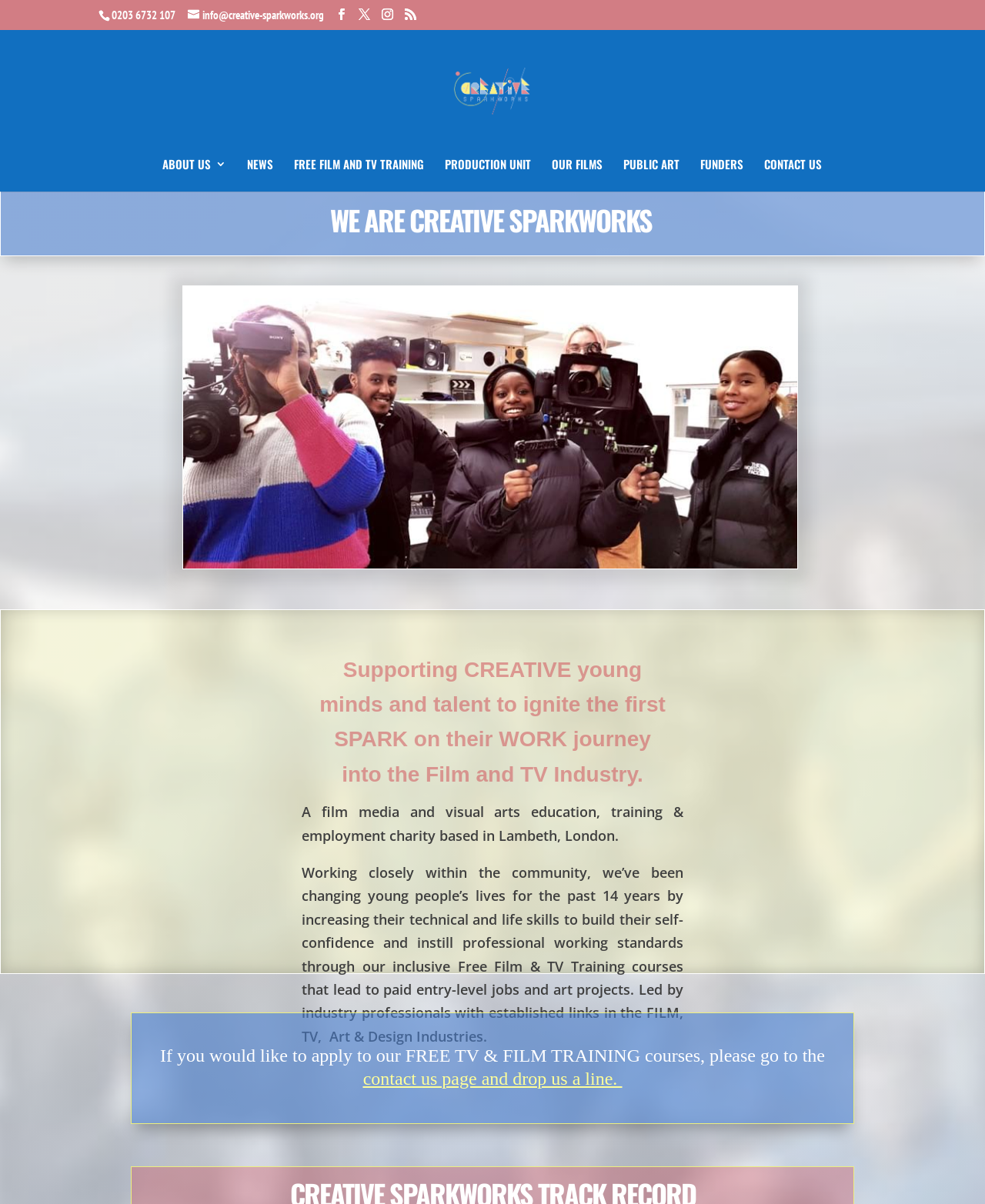Answer the following inquiry with a single word or phrase:
Where can I apply for the FREE TV & FILM TRAINING courses?

Contact us page